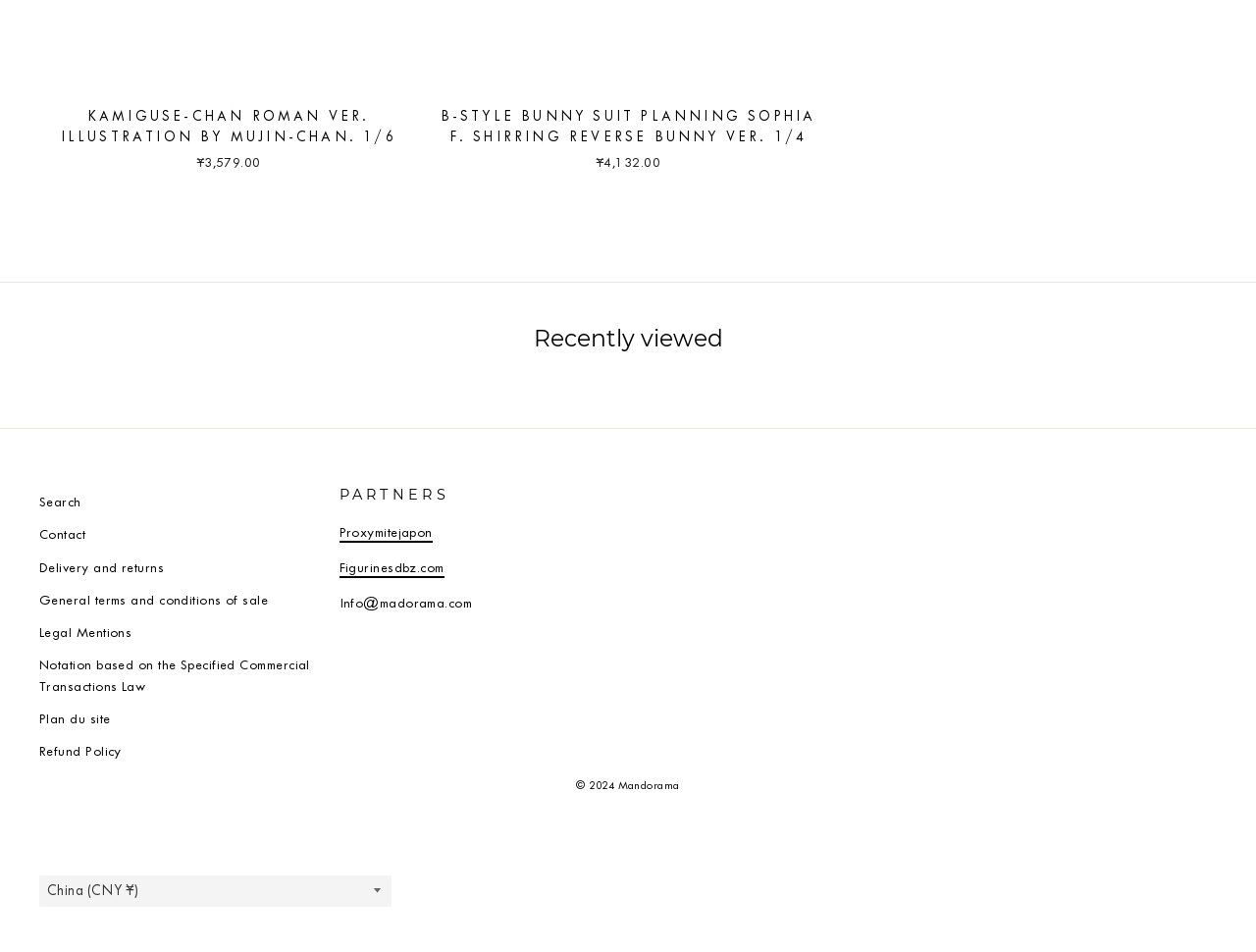Locate the bounding box of the user interface element based on this description: "Legal Mentions".

[0.031, 0.65, 0.105, 0.68]